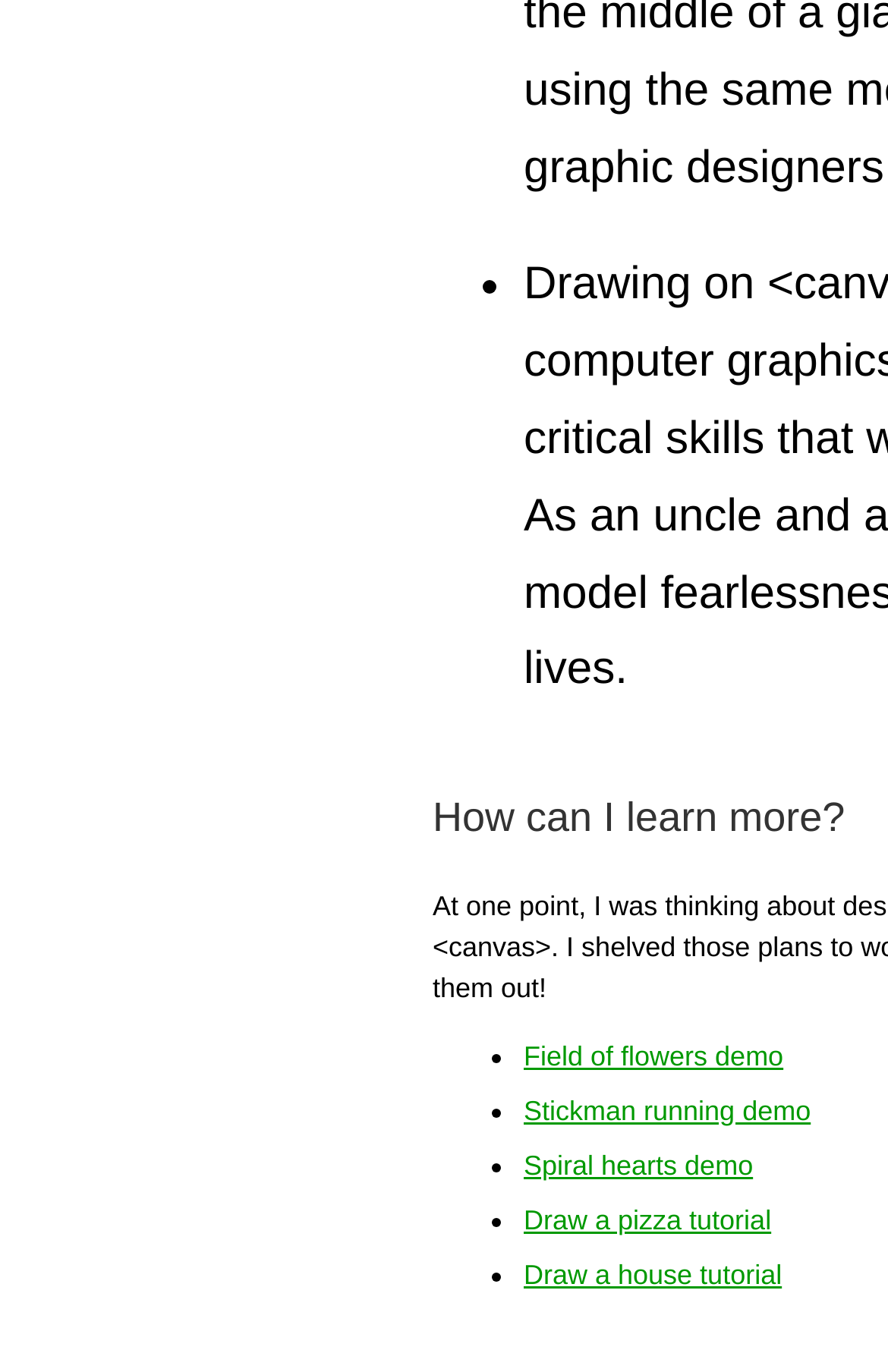Are all links demos or tutorials?
Refer to the screenshot and answer in one word or phrase.

Yes